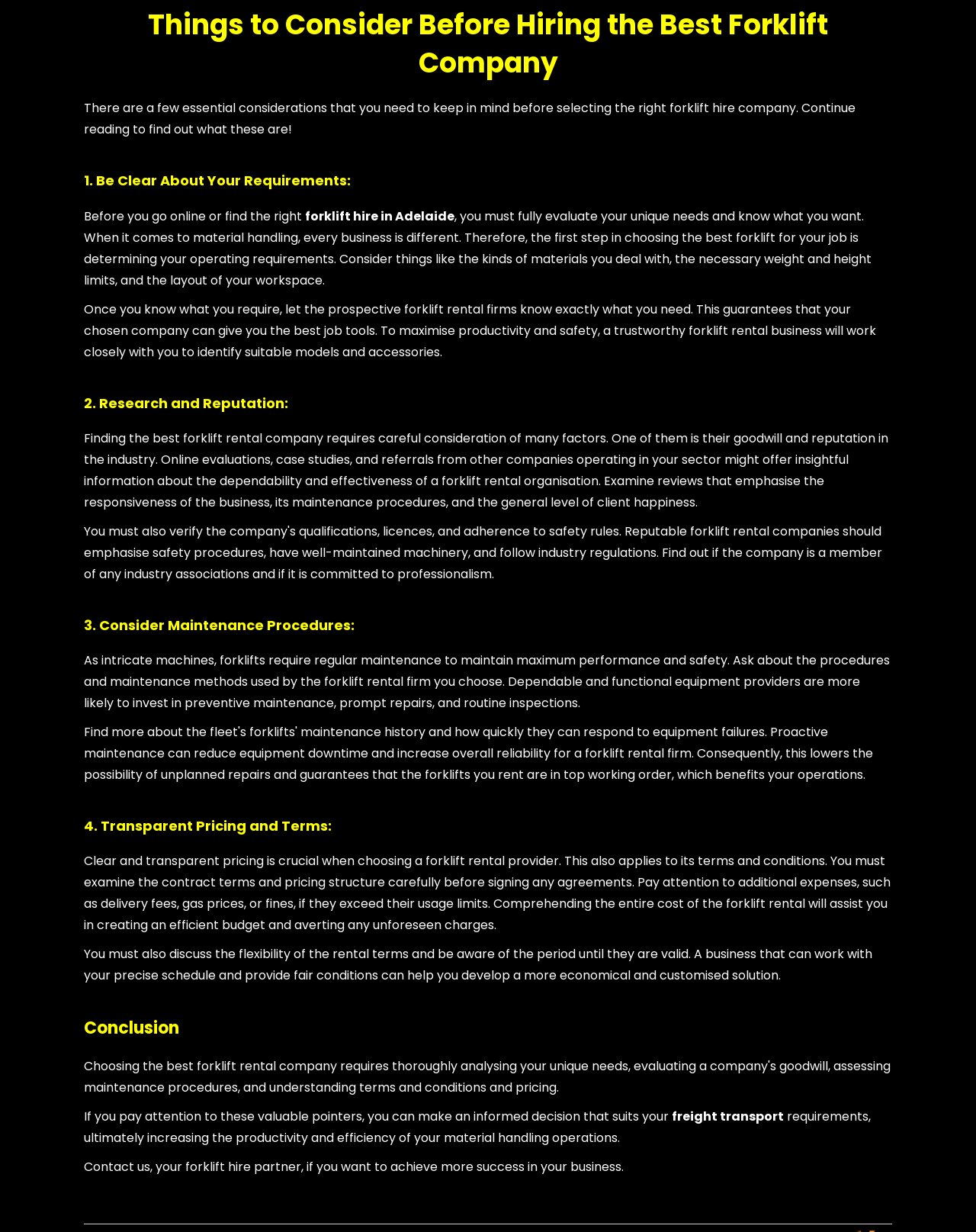Answer briefly with one word or phrase:
What is the first step in choosing the best forklift for a job?

Determining operating requirements